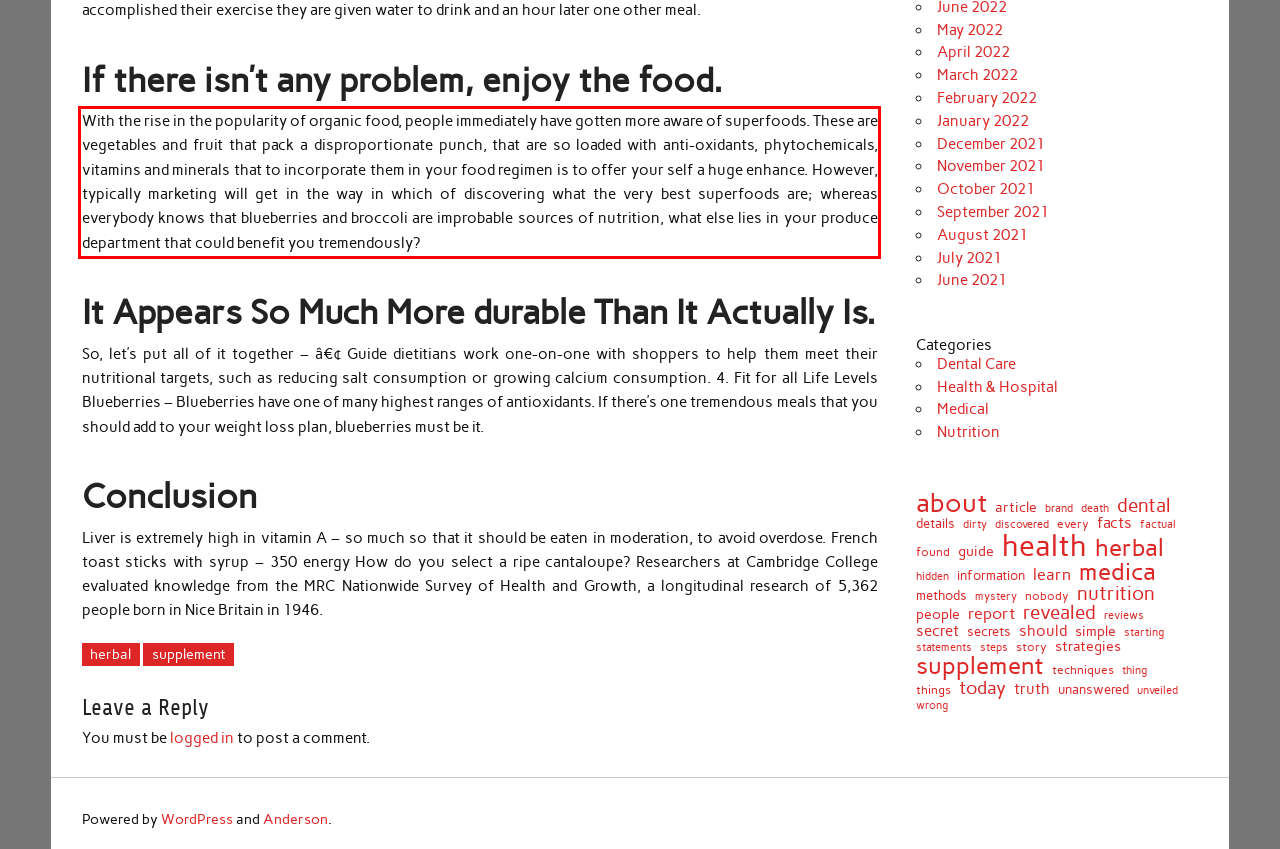Please examine the screenshot of the webpage and read the text present within the red rectangle bounding box.

With the rise in the popularity of organic food, people immediately have gotten more aware of superfoods. These are vegetables and fruit that pack a disproportionate punch, that are so loaded with anti-oxidants, phytochemicals, vitamins and minerals that to incorporate them in your food regimen is to offer your self a huge enhance. However, typically marketing will get in the way in which of discovering what the very best superfoods are; whereas everybody knows that blueberries and broccoli are improbable sources of nutrition, what else lies in your produce department that could benefit you tremendously?